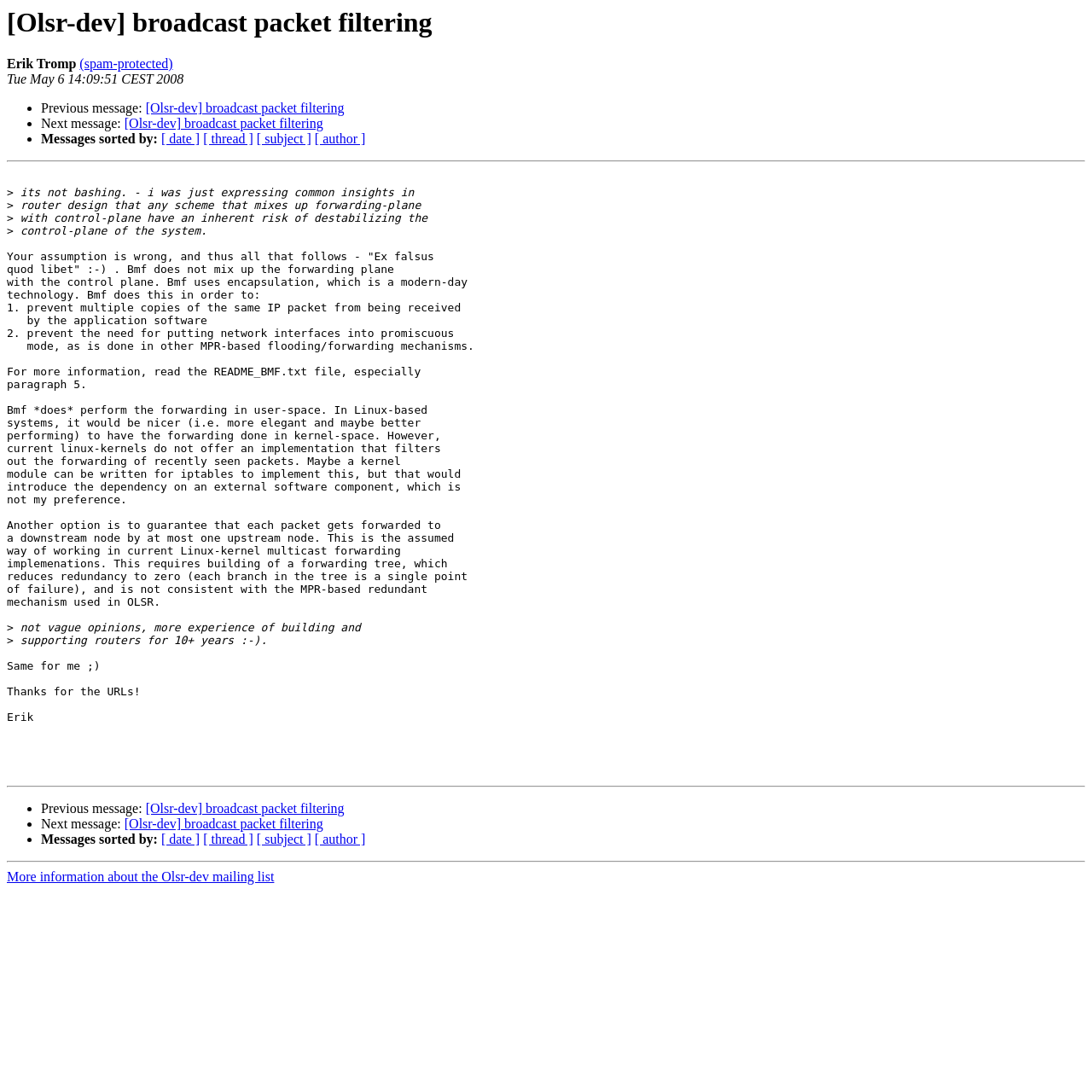Please predict the bounding box coordinates of the element's region where a click is necessary to complete the following instruction: "View the news about Philippe Thomas". The coordinates should be represented by four float numbers between 0 and 1, i.e., [left, top, right, bottom].

None